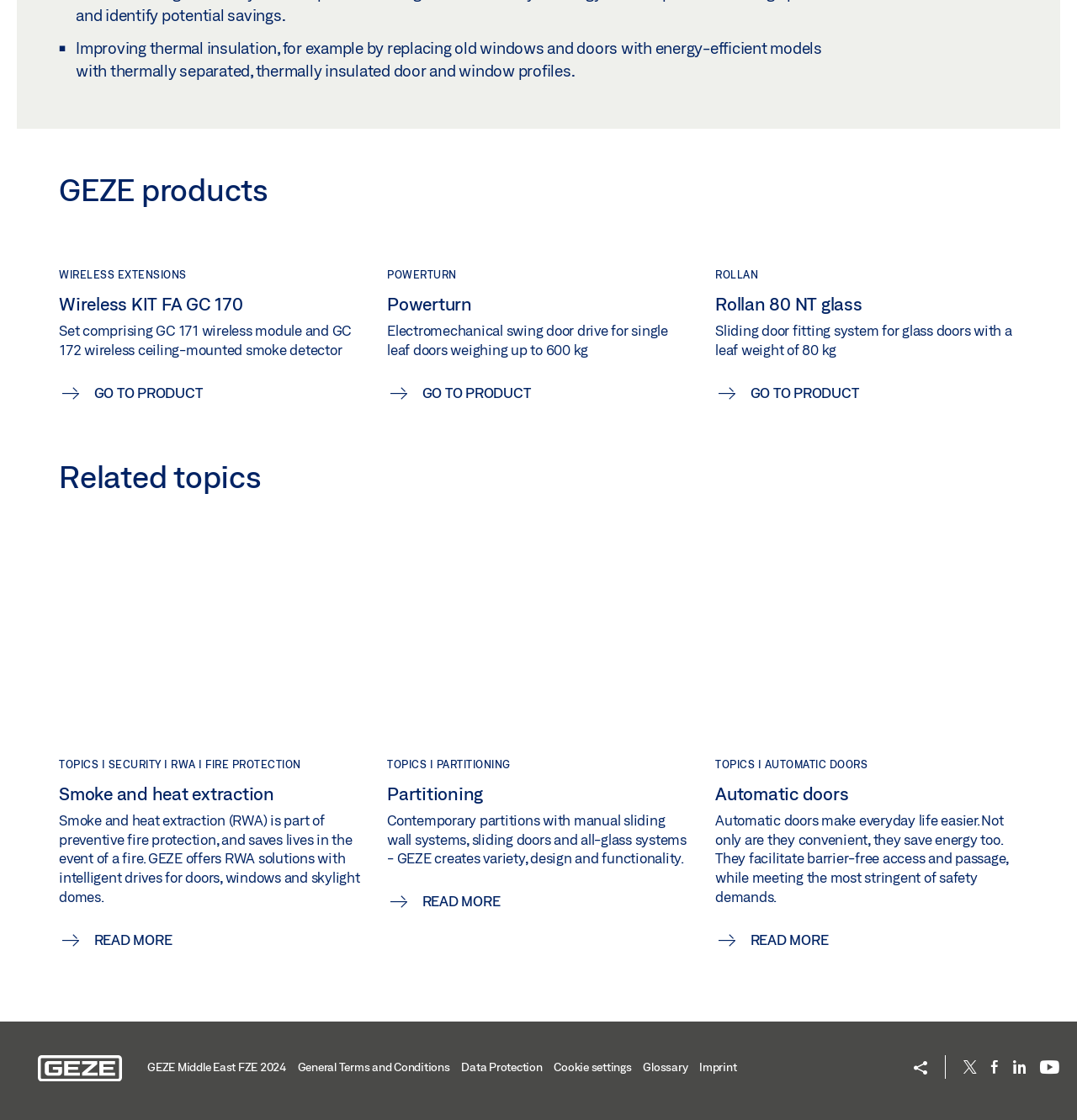Please give the bounding box coordinates of the area that should be clicked to fulfill the following instruction: "View GEZE room partitioning". The coordinates should be in the format of four float numbers from 0 to 1, i.e., [left, top, right, bottom].

[0.359, 0.473, 0.641, 0.817]